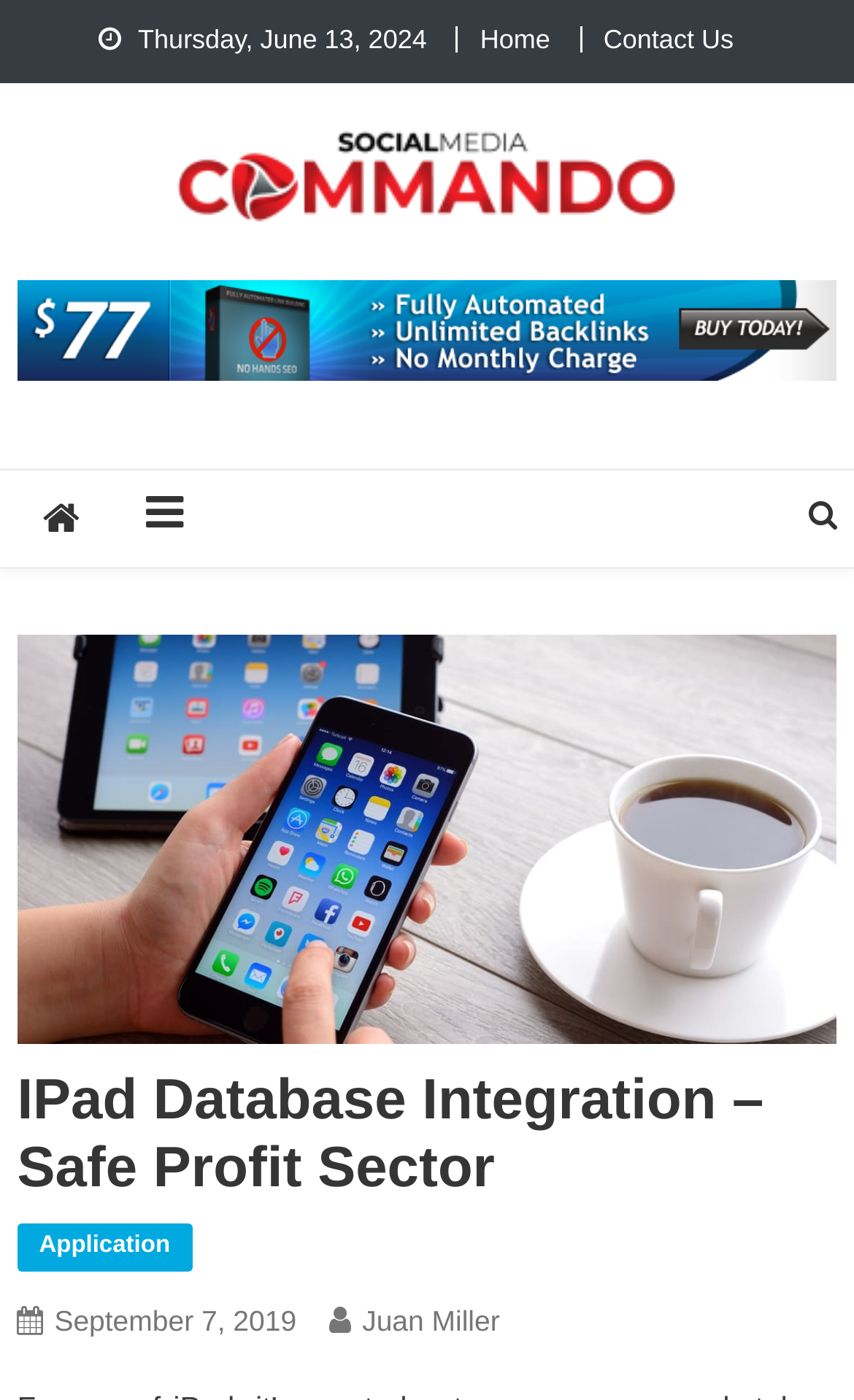Extract the heading text from the webpage.

IPad Database Integration – Safe Profit Sector